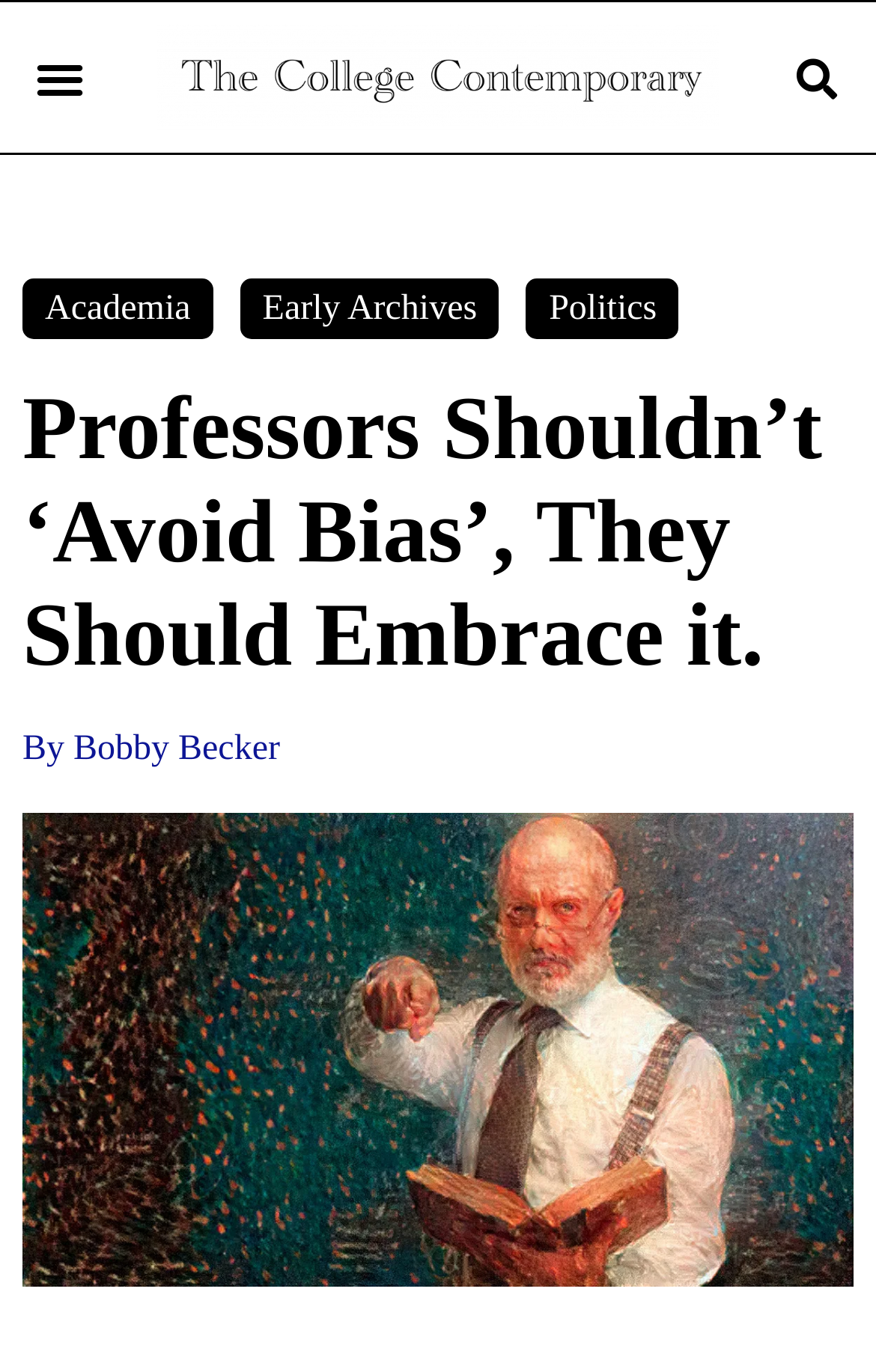What is the author of the article?
Please provide a comprehensive answer based on the information in the image.

I found the author's name by looking at the link element with the text 'By Bobby Becker' which is located below the main heading of the article.